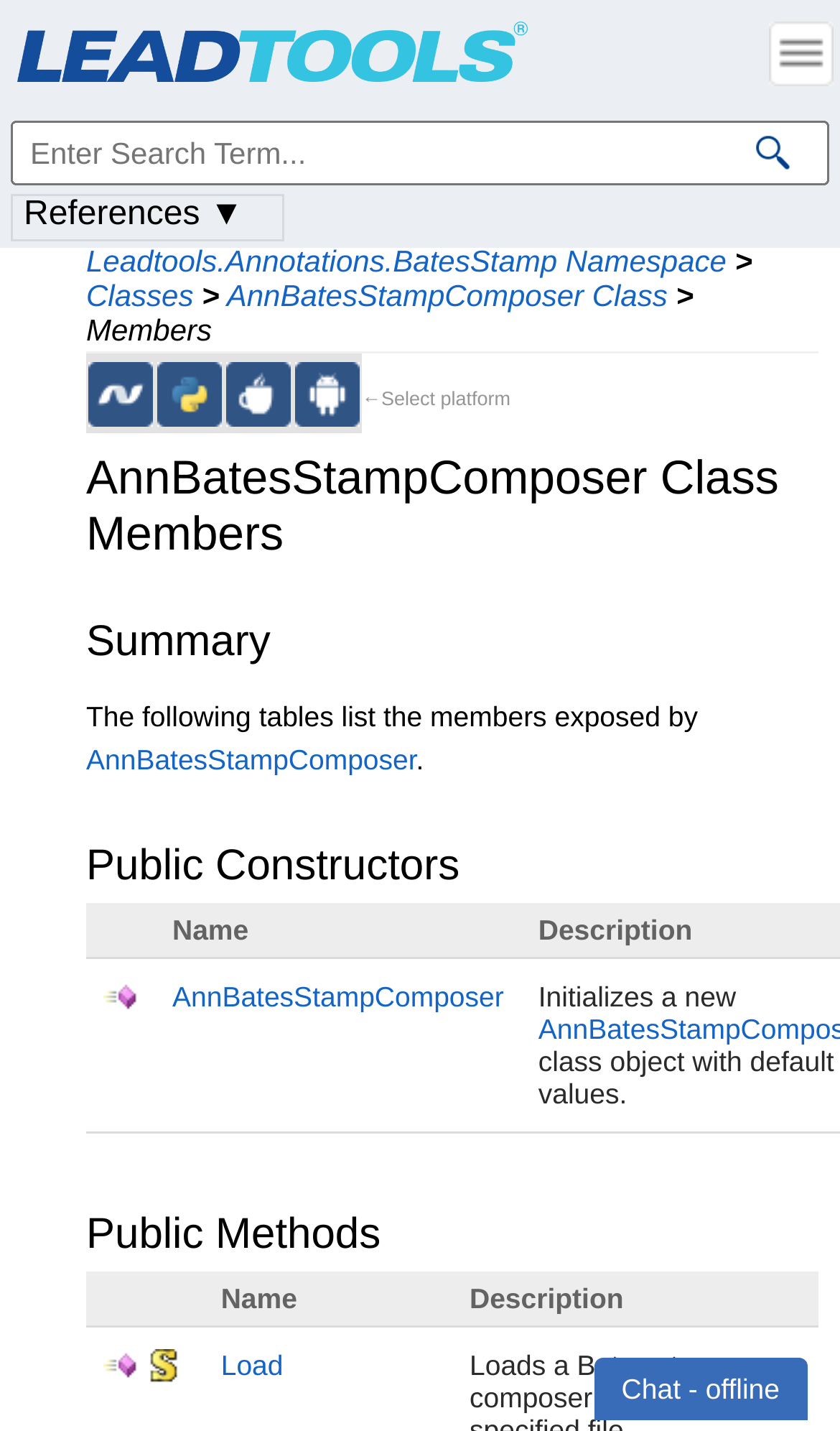What is the purpose of the textbox?
Refer to the screenshot and respond with a concise word or phrase.

Enter Search Term